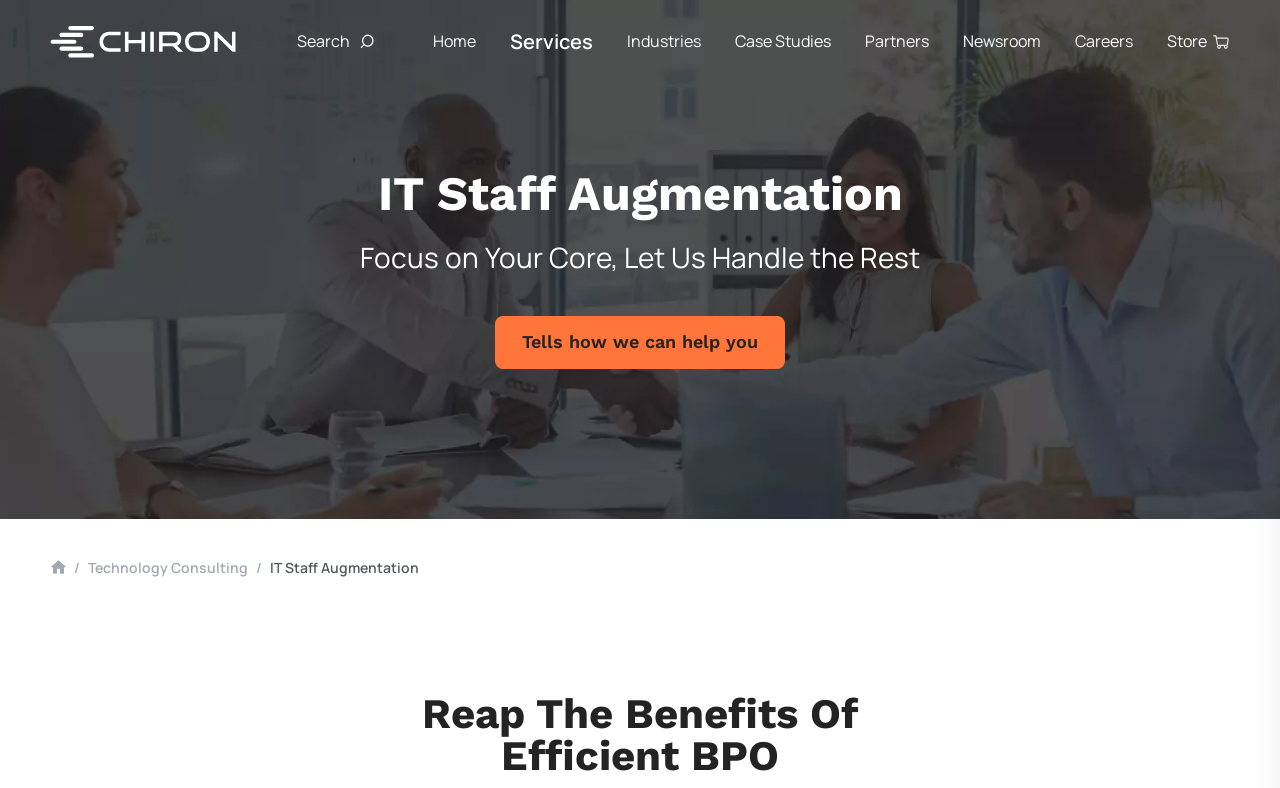Kindly determine the bounding box coordinates of the area that needs to be clicked to fulfill this instruction: "Click on the Chiron logo".

[0.039, 0.031, 0.184, 0.076]